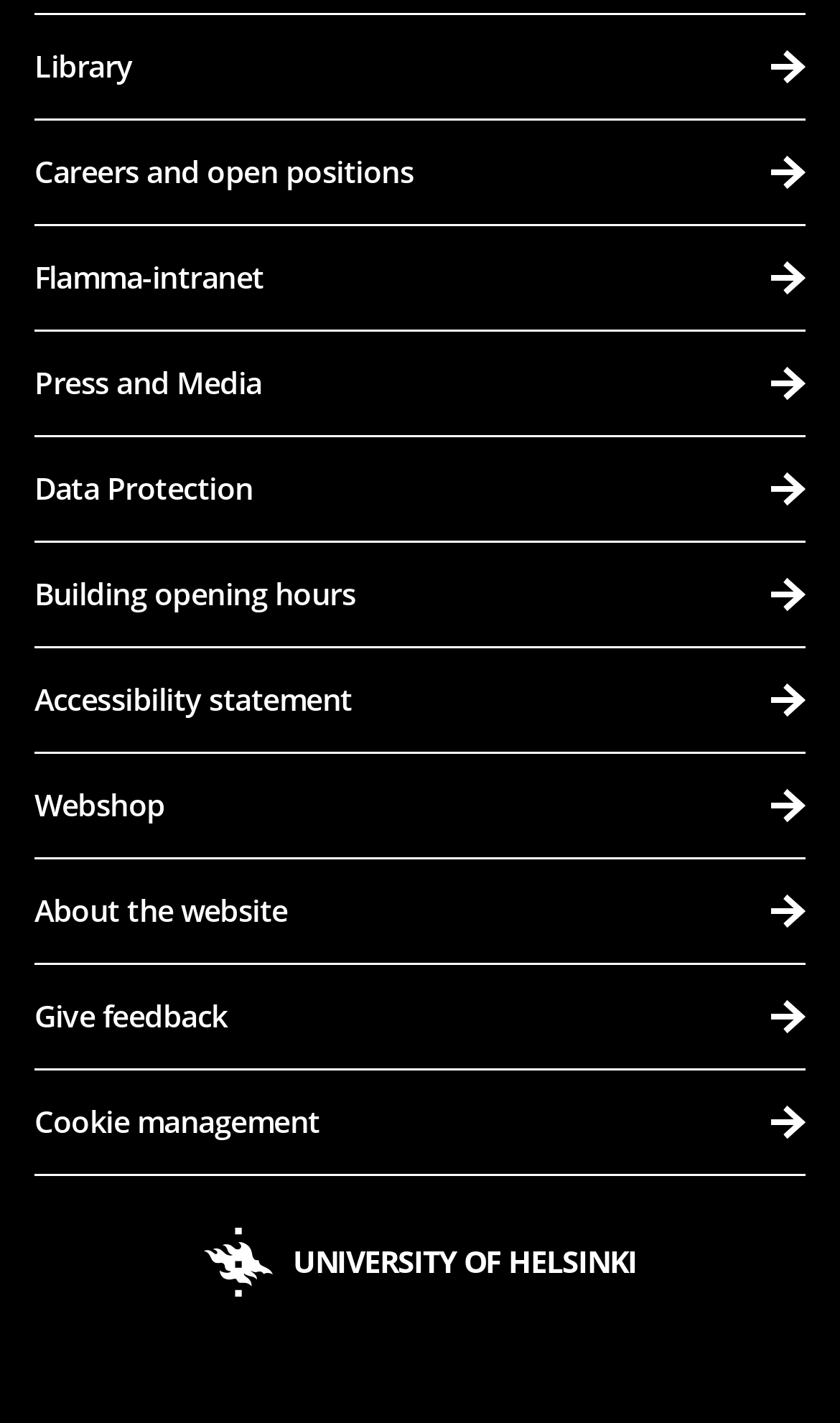Identify the bounding box coordinates of the section to be clicked to complete the task described by the following instruction: "Visit the UNIVERSITY OF HELSINKI website". The coordinates should be four float numbers between 0 and 1, formatted as [left, top, right, bottom].

[0.242, 0.862, 0.758, 0.911]